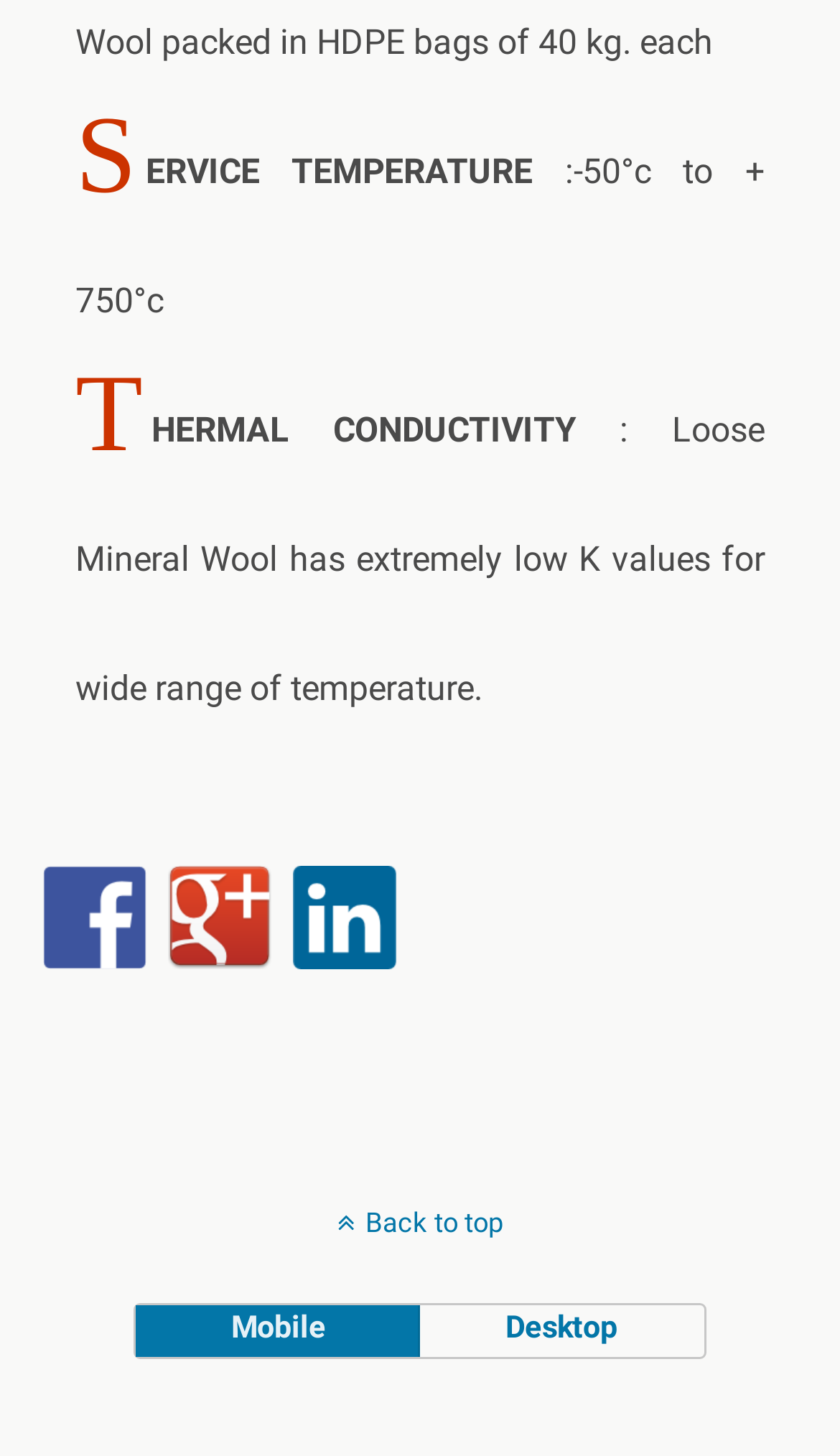Please answer the following question using a single word or phrase: What are the two options for viewing the website?

Mobile and Desktop